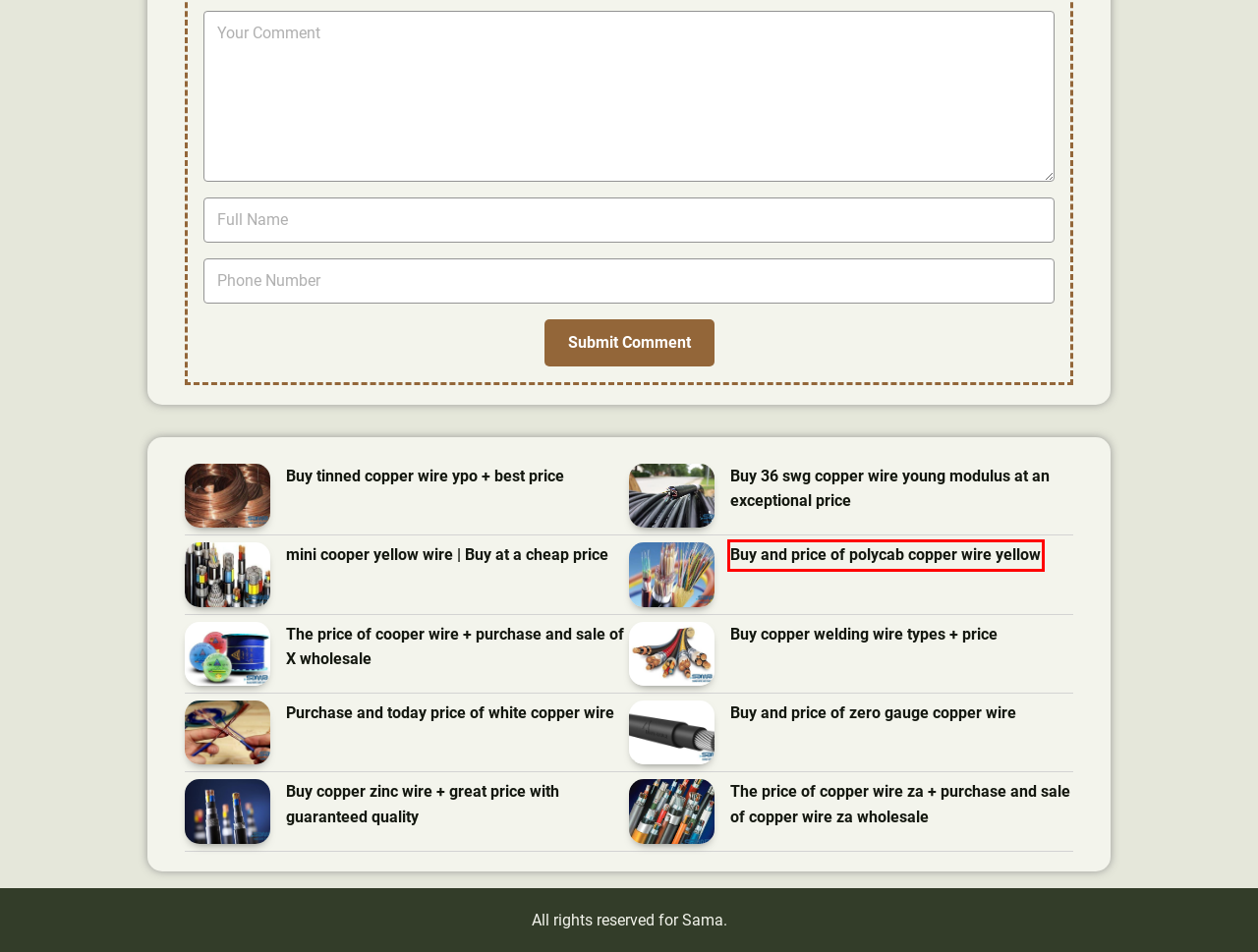Analyze the screenshot of a webpage that features a red rectangle bounding box. Pick the webpage description that best matches the new webpage you would see after clicking on the element within the red bounding box. Here are the candidates:
A. Buy and price of polycab copper wire yellow - Sama
B. Buy 36 swg copper wire young modulus at an exceptional price  - Sama
C. Buy copper welding wire types + price  - Sama
D. Buy copper zinc wire + great price with guaranteed quality  - Sama
E. mini cooper yellow wire | Buy at a cheap price  - Sama
F. Buy tinned copper wire ypo + best price  - Sama
G. The price of cooper wire + purchase and sale of X wholesale  - Sama
H. Purchase and today price of white copper wire - Sama

A